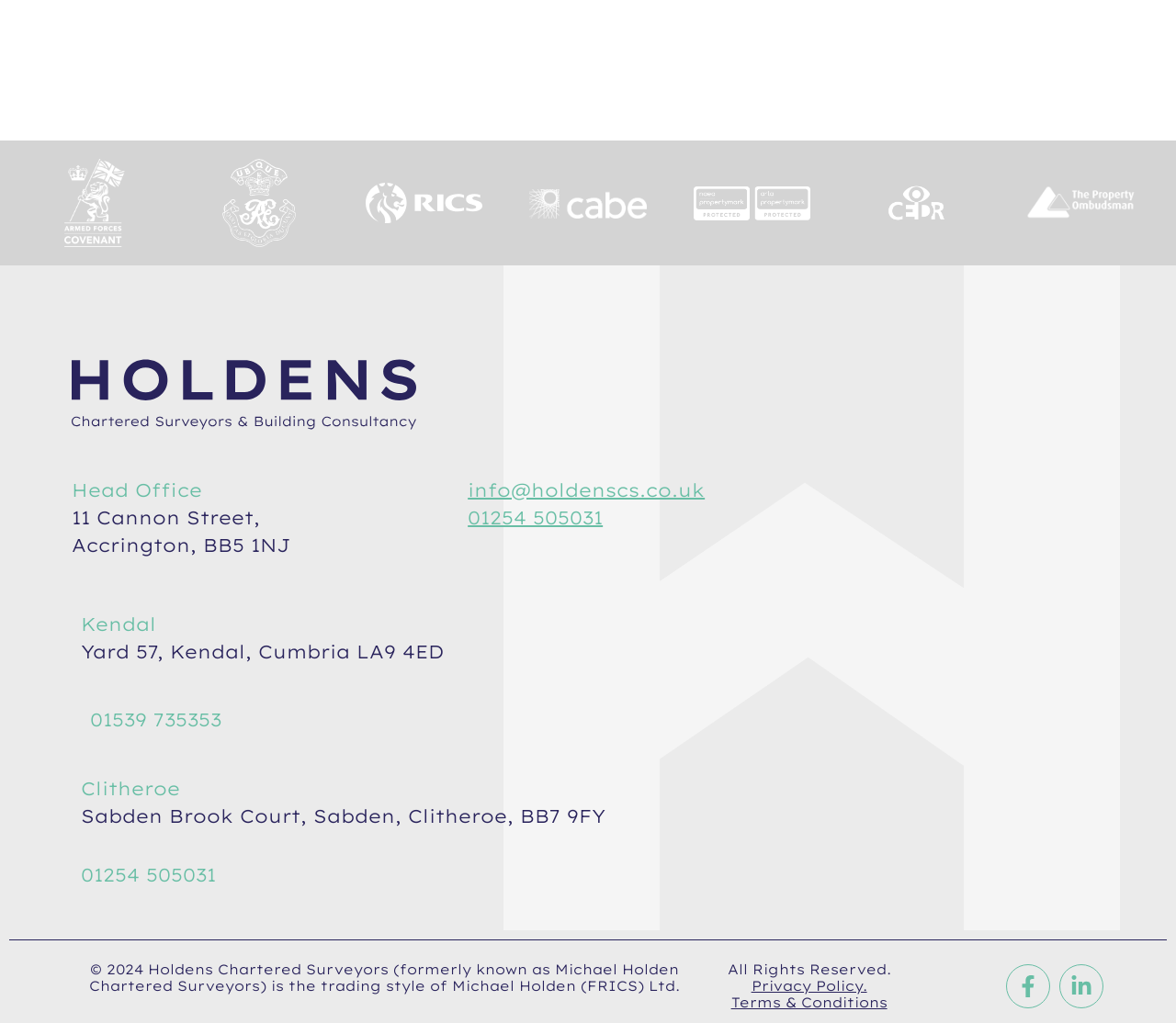For the given element description 01539 735353, determine the bounding box coordinates of the UI element. The coordinates should follow the format (top-left x, top-left y, bottom-right x, bottom-right y) and be within the range of 0 to 1.

[0.076, 0.692, 0.188, 0.715]